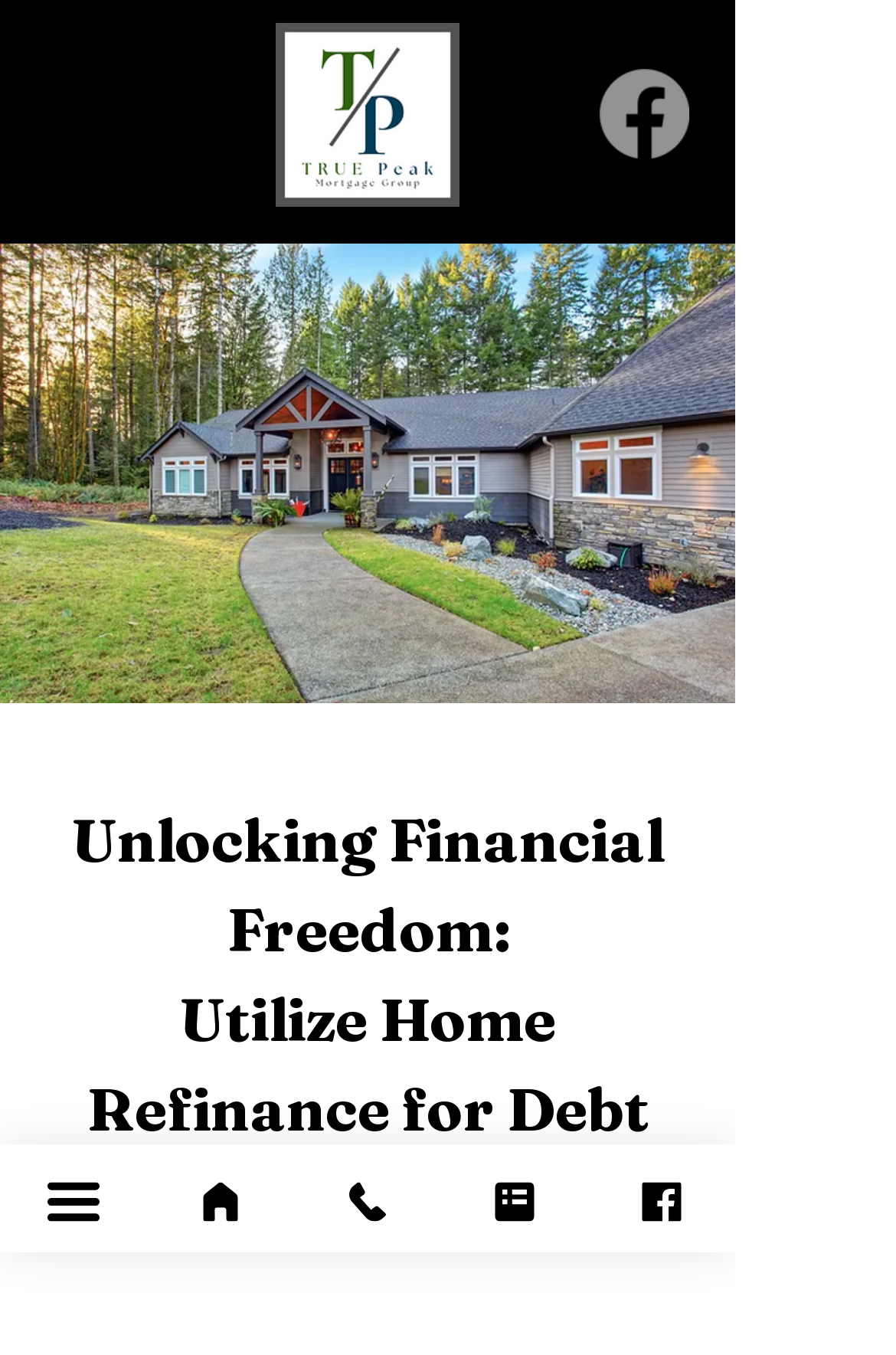Please predict the bounding box coordinates (top-left x, top-left y, bottom-right x, bottom-right y) for the UI element in the screenshot that fits the description: Custom Action 2

[0.164, 0.845, 0.328, 0.924]